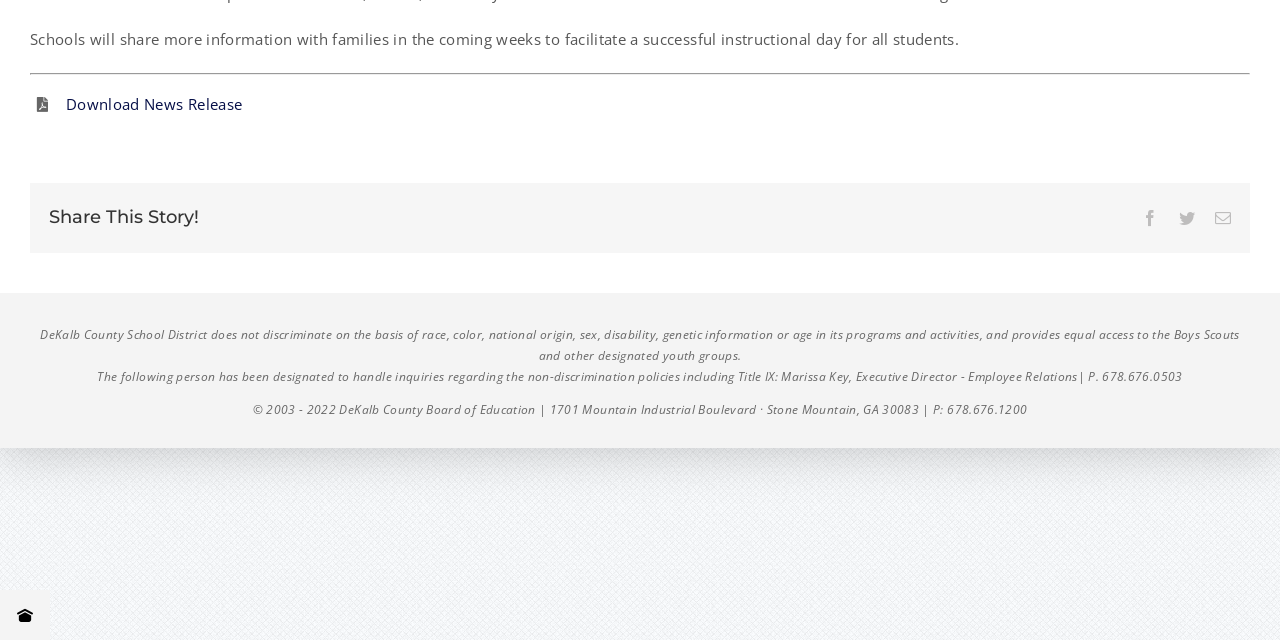Given the webpage screenshot and the description, determine the bounding box coordinates (top-left x, top-left y, bottom-right x, bottom-right y) that define the location of the UI element matching this description: Download News Release

[0.052, 0.147, 0.189, 0.178]